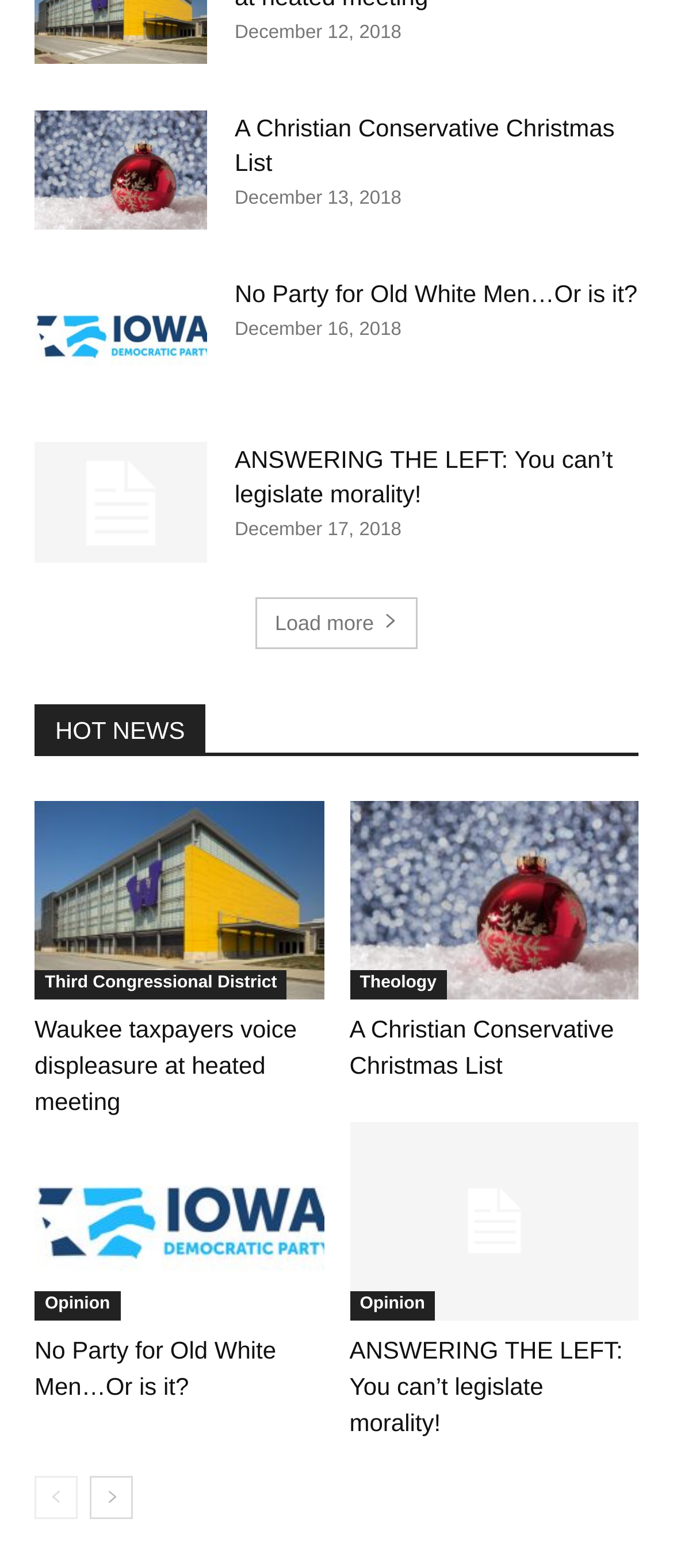Find the coordinates for the bounding box of the element with this description: "A Christian Conservative Christmas List".

[0.519, 0.648, 0.912, 0.688]